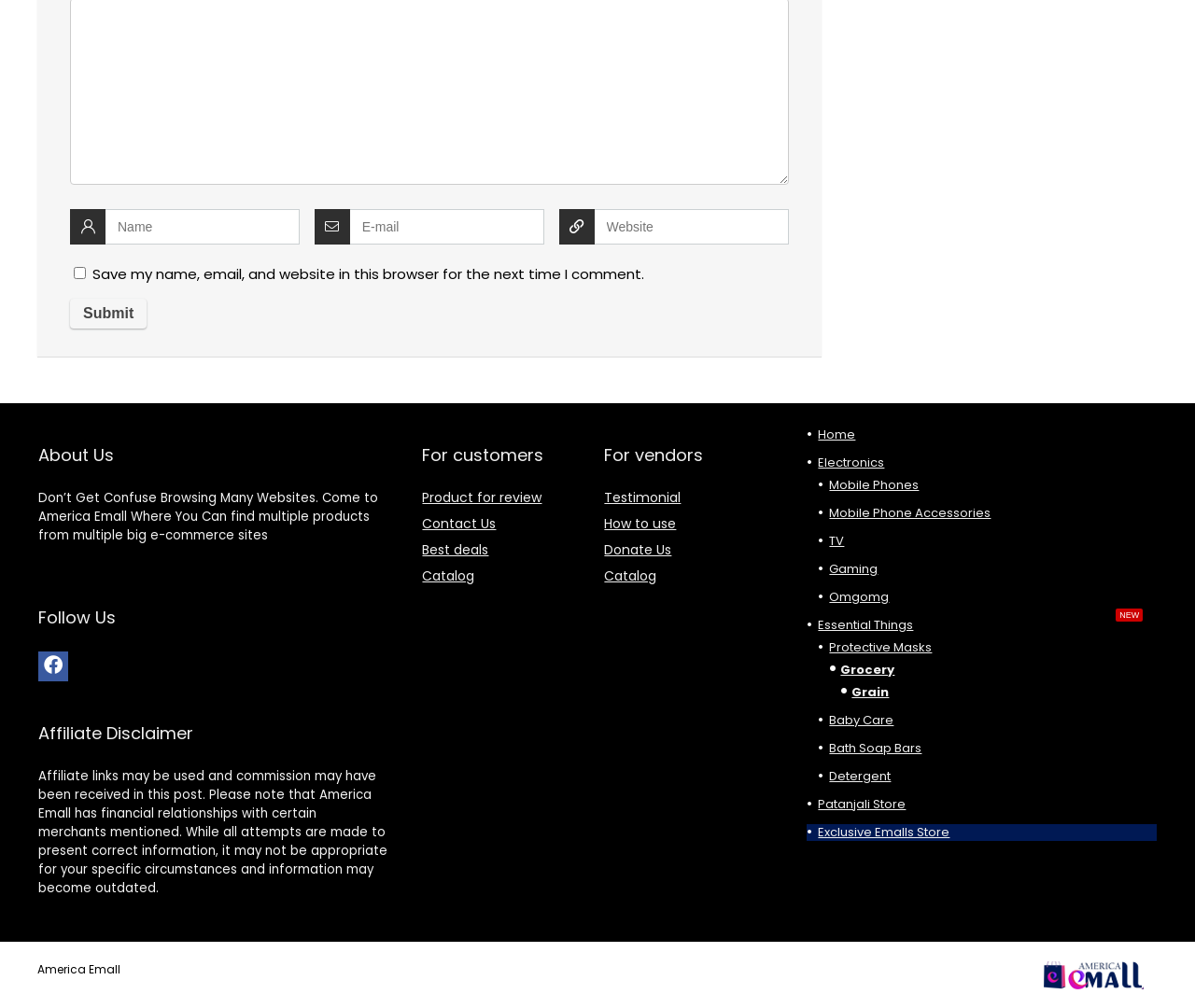What type of content is presented in the 'About Us' section?
Please give a detailed and elaborate answer to the question based on the image.

The 'About Us' section appears to provide information about the website, its purpose, and its functionality, as indicated by the text 'Don’t Get Confuse Browsing Many Websites. Come to America Emall Where You Can find multiple products from multiple big e-commerce sites'.